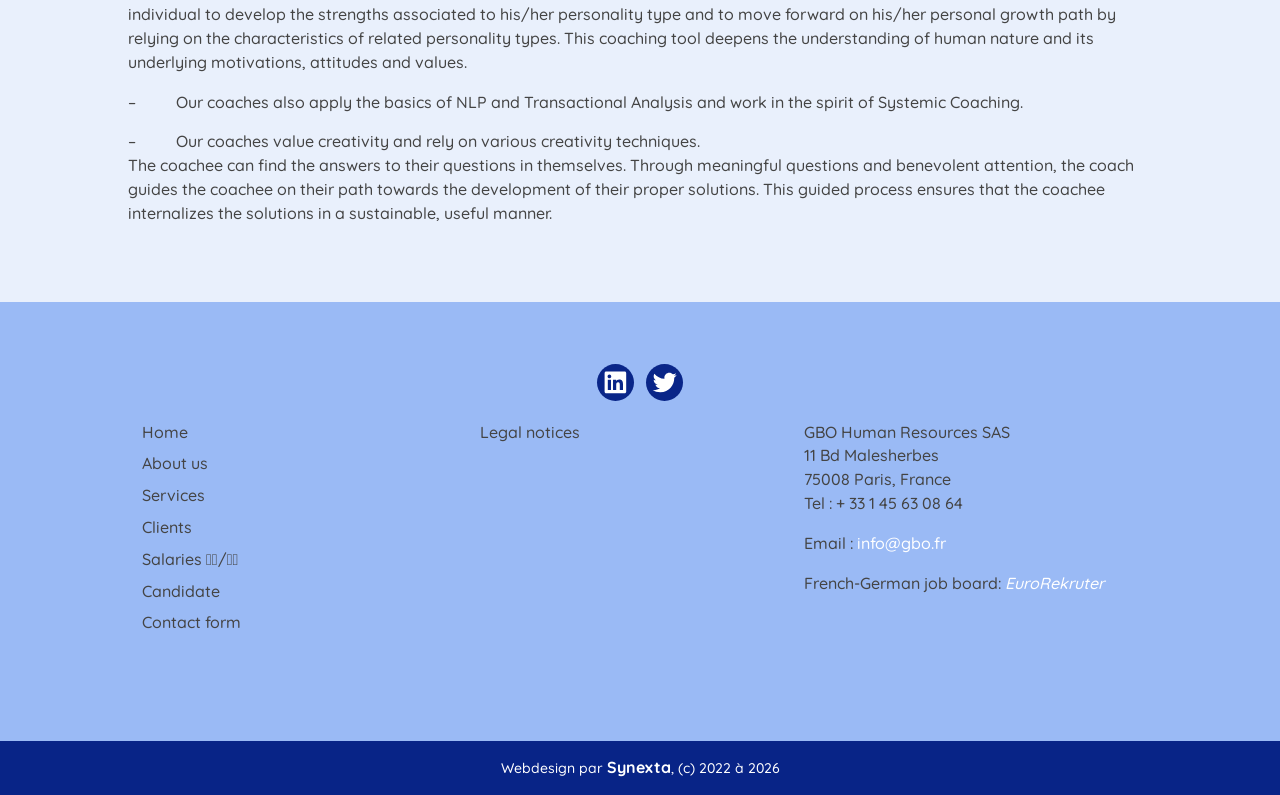Provide a one-word or short-phrase response to the question:
What social media platforms are linked?

LinkedIn, Twitter